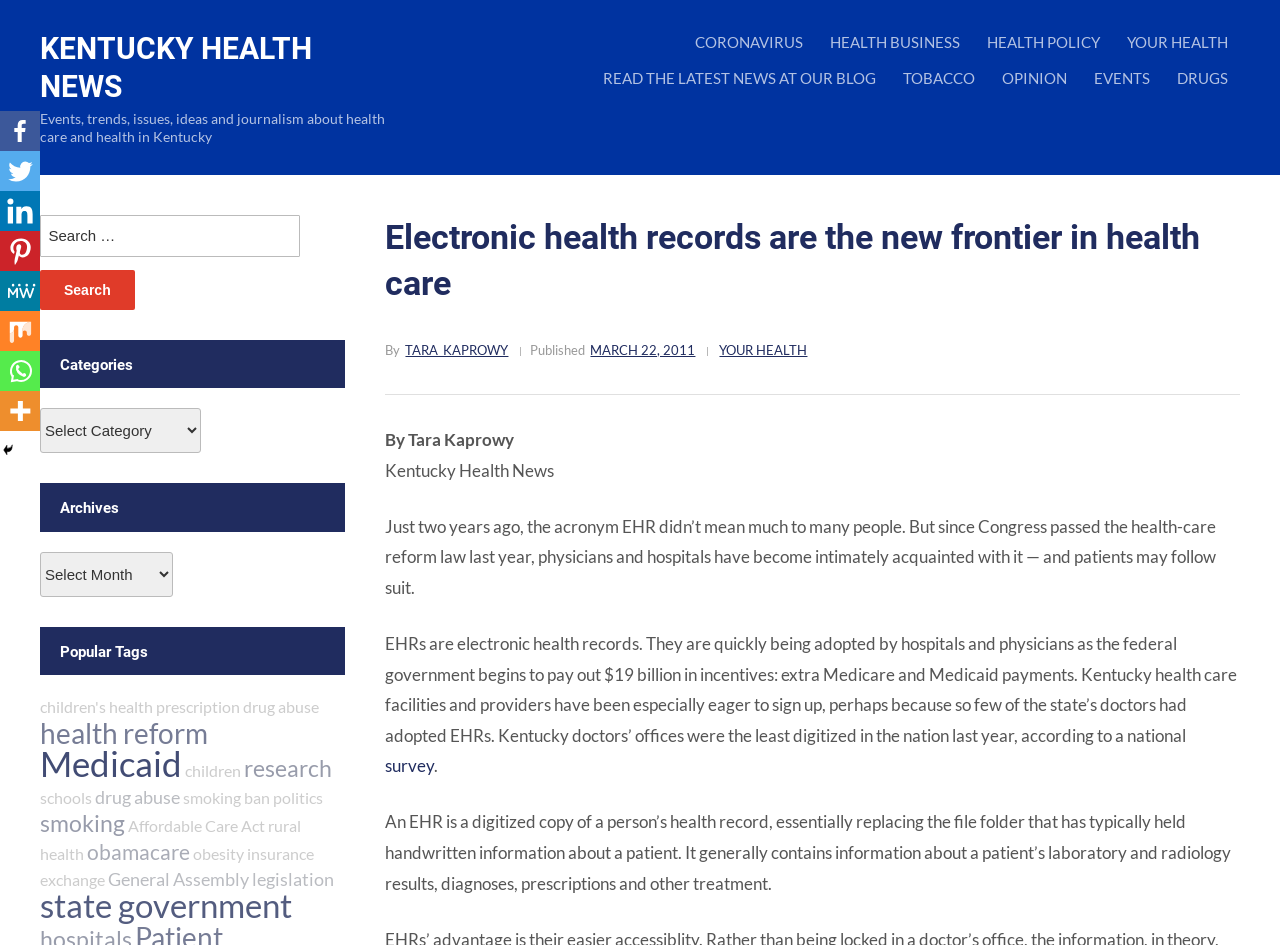Locate the bounding box coordinates of the element that should be clicked to execute the following instruction: "Search for a topic".

[0.031, 0.228, 0.27, 0.328]